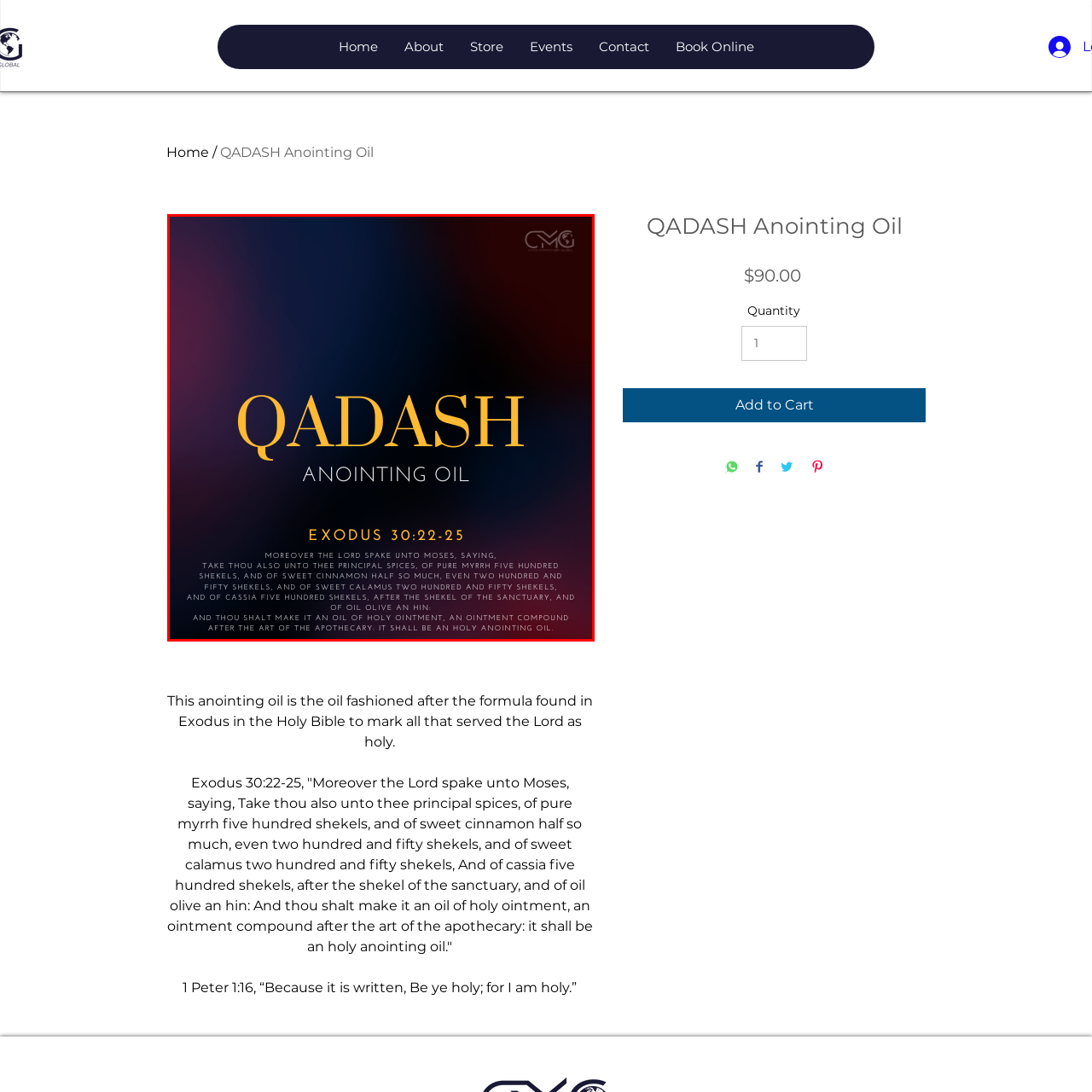Observe the content inside the red rectangle, What is the source of the biblical quotation? 
Give your answer in just one word or phrase.

Exodus 30:22-25